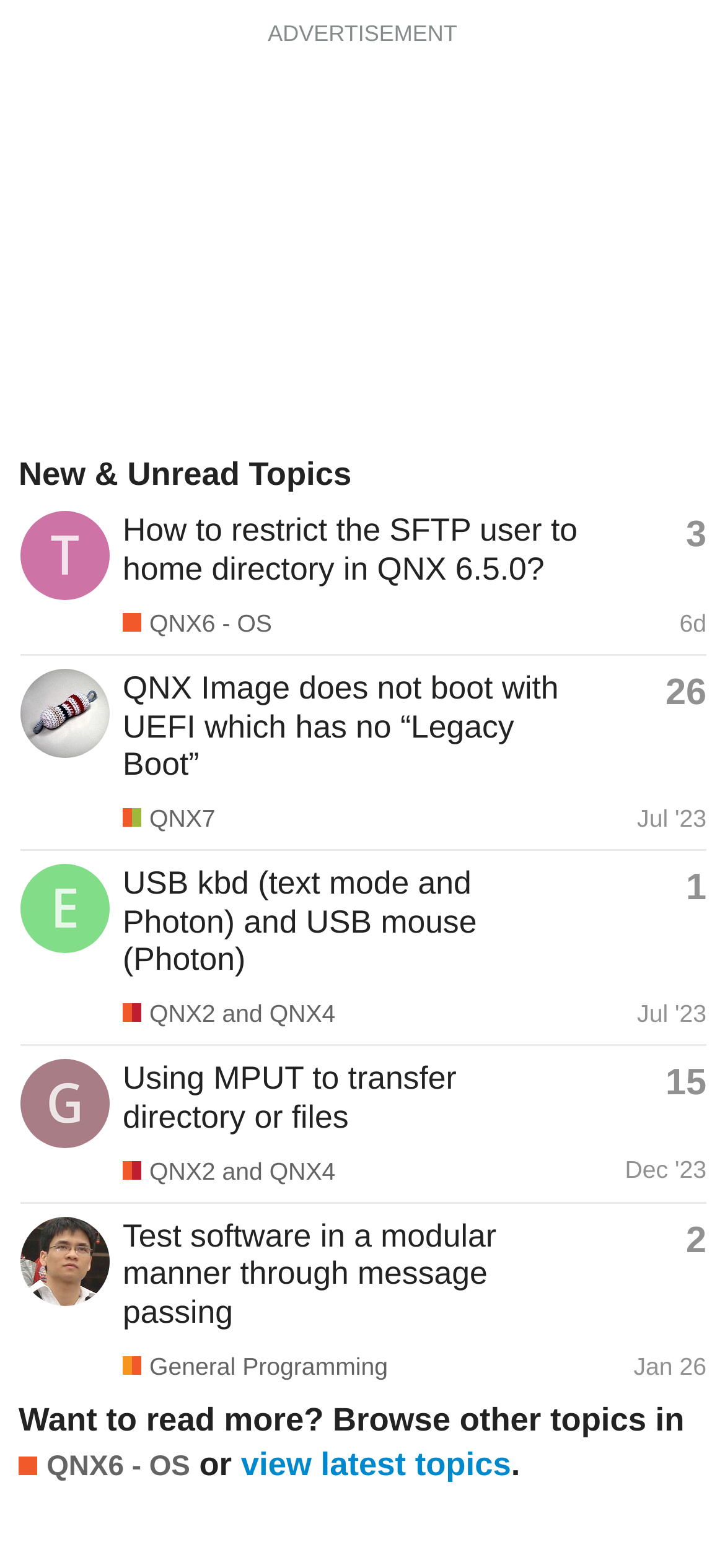Refer to the image and provide a thorough answer to this question:
What is the text of the heading below the table?

I found the heading text by looking at the heading element below the table. The heading text is 'Want to read more? Browse other topics in QNX6 - OS or view latest topics.', which is a suggestion to the user to explore more topics.